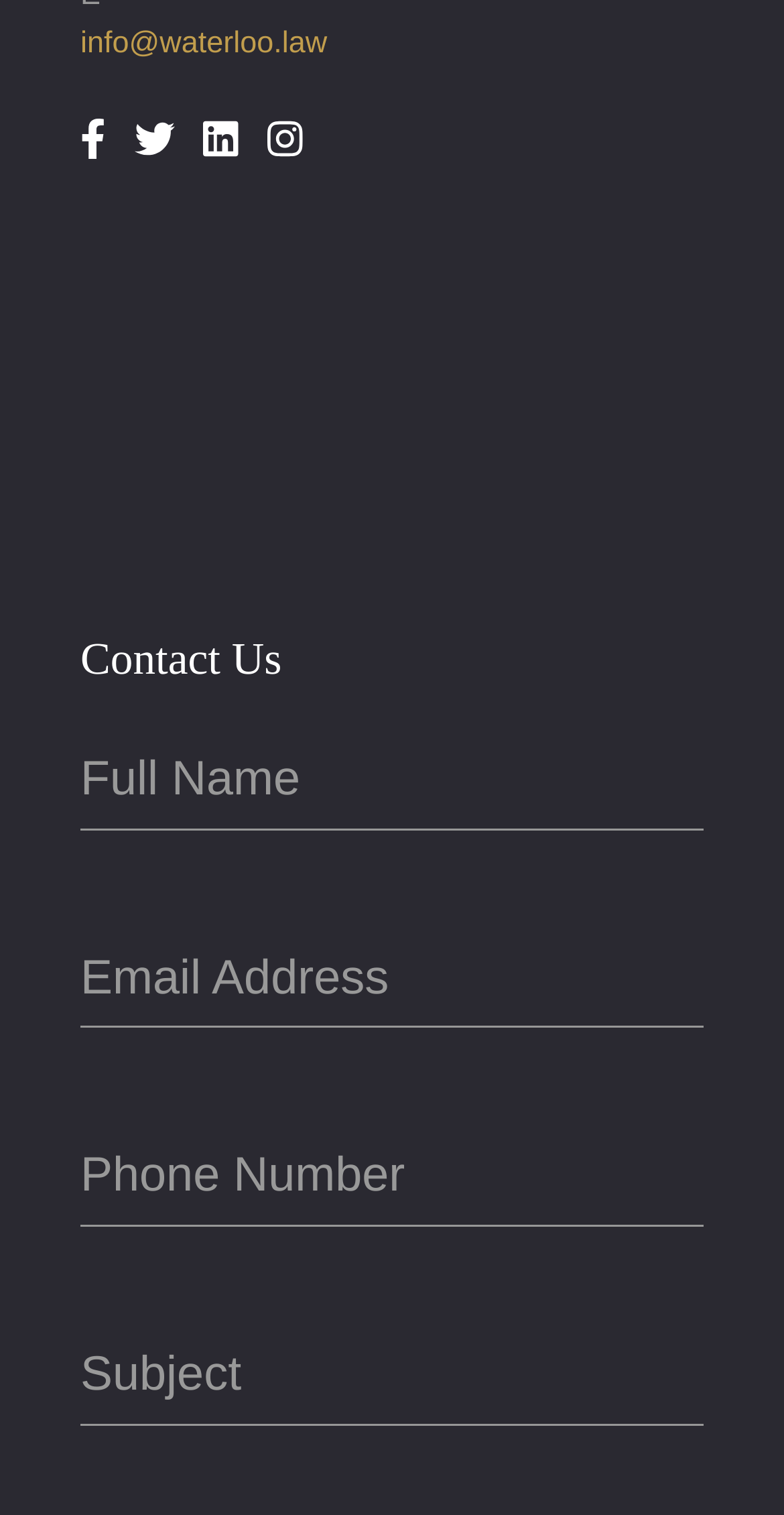Show me the bounding box coordinates of the clickable region to achieve the task as per the instruction: "Visit Facebook Profile".

[0.103, 0.088, 0.135, 0.111]